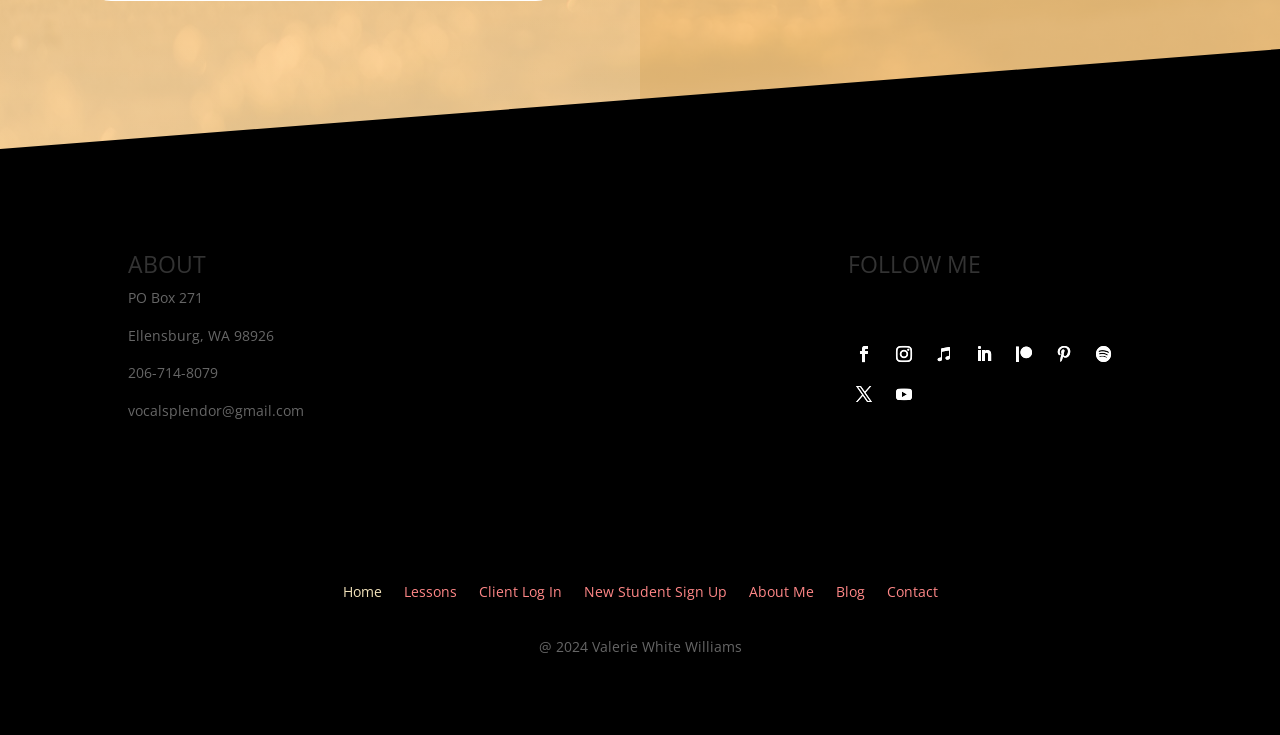Please specify the bounding box coordinates of the clickable region necessary for completing the following instruction: "click the 'About Me' link". The coordinates must consist of four float numbers between 0 and 1, i.e., [left, top, right, bottom].

[0.585, 0.795, 0.636, 0.825]